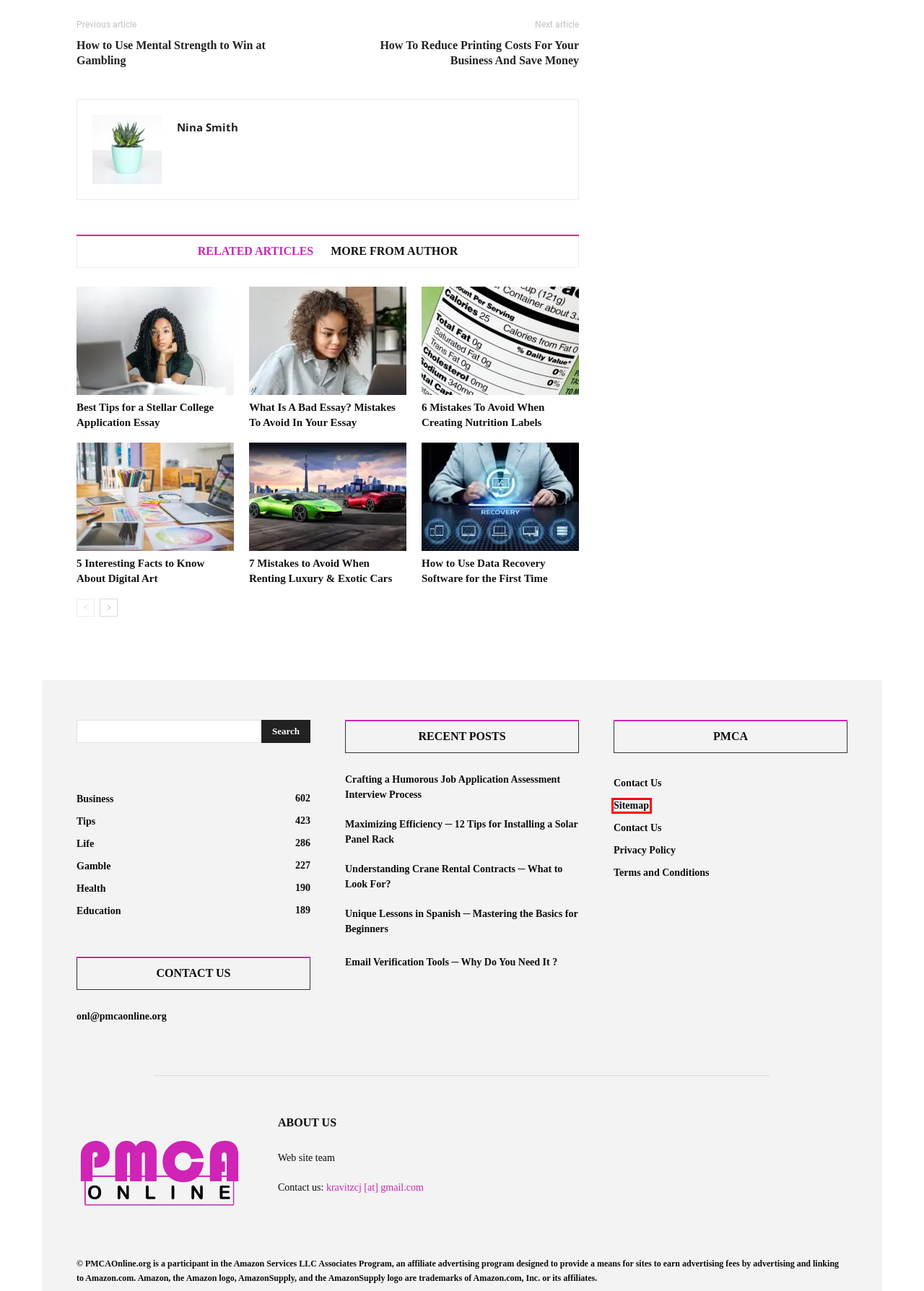Look at the screenshot of a webpage, where a red bounding box highlights an element. Select the best description that matches the new webpage after clicking the highlighted element. Here are the candidates:
A. 5 Interesting Facts to Know About Digital Art - PMCAOnline
B. 7 Mistakes to Avoid When Renting Luxury & Exotic Cars - PMCAOnline
C. How to Use Mental Strength to Win at Gambling - PMCAOnline
D. 6 Mistakes To Avoid When Creating Nutrition Labels - PMCAOnline
E. Sitemap - PMCAOnline
F. Terms and Conditions - PMCAOnline
G. Privacy Policy - PMCAOnline
H. How To Reduce Printing Costs For Your Business And Save Money - PMCAOnline

E